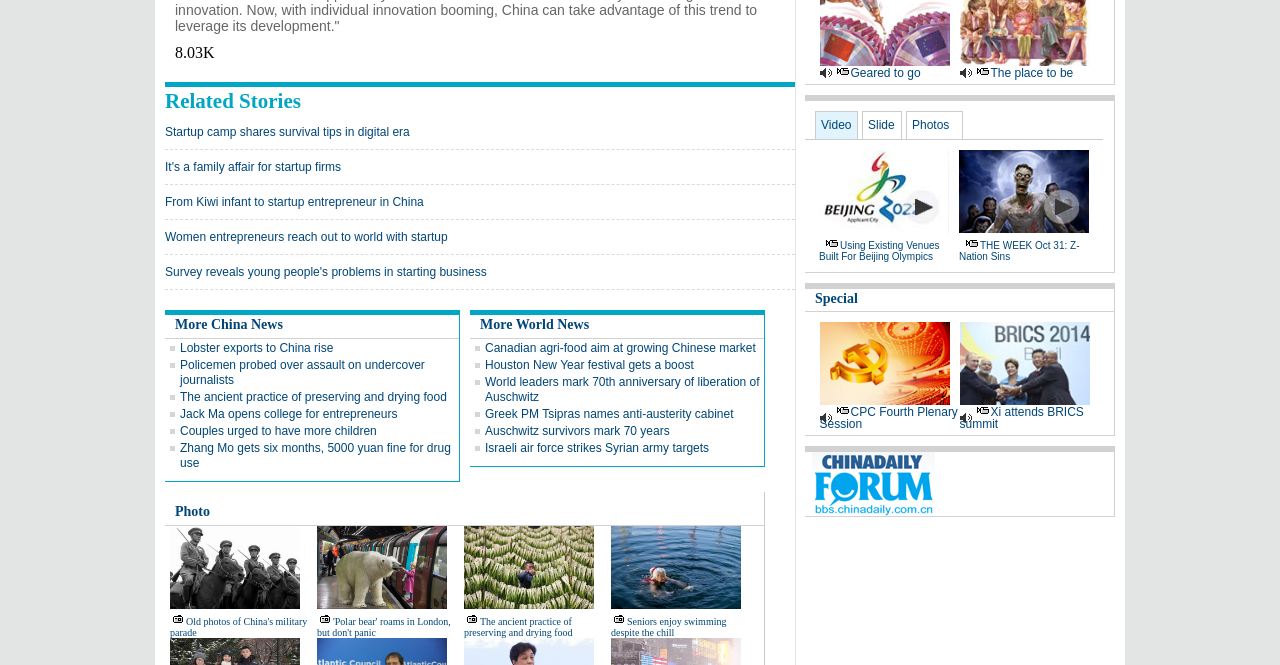Using the webpage screenshot, locate the HTML element that fits the following description and provide its bounding box: "May 31, 2023".

None